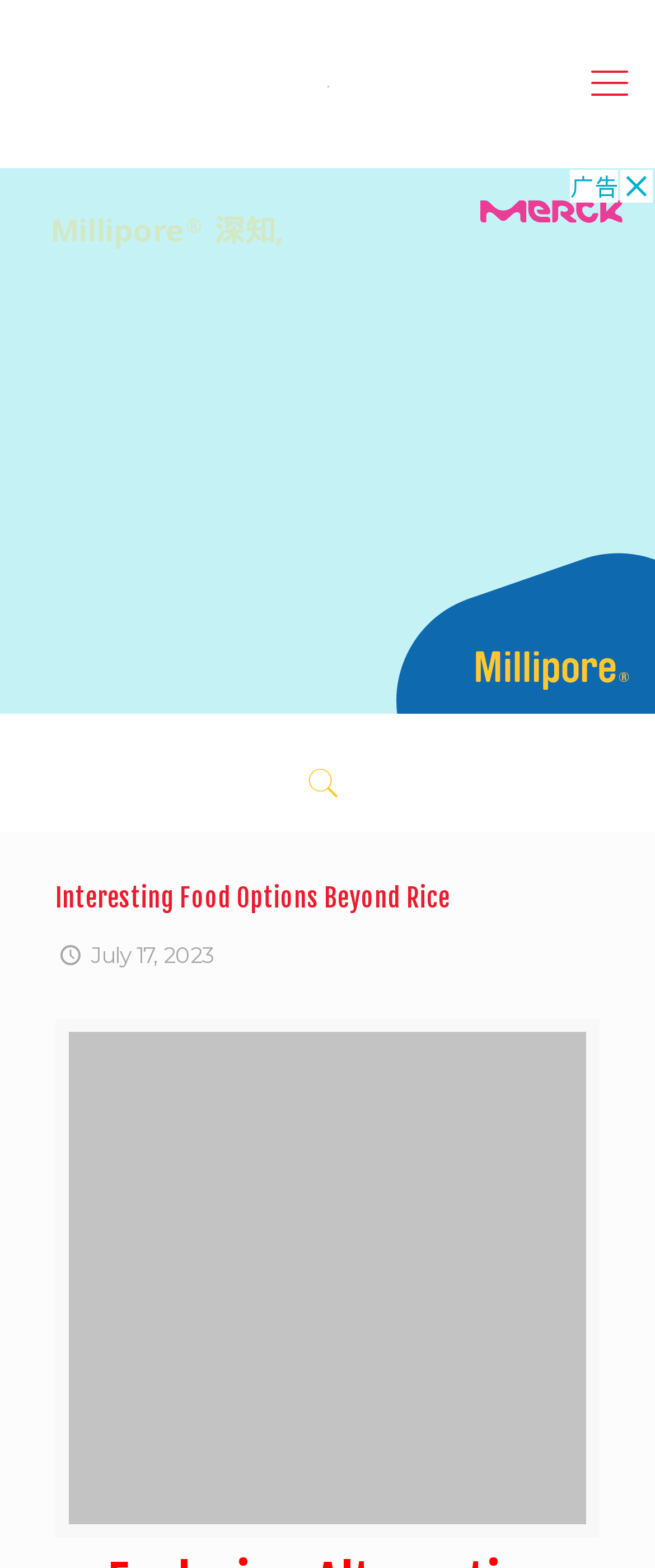Provide a thorough description of the webpage's content and layout.

The webpage is about exploring food options beyond rice, with a focus on Nigerian cuisine. At the top left corner, there is a logo link labeled "FOODIE FOOTER LOGO" accompanied by an image of the same name. Below this logo, there is an advertisement iframe that spans the entire width of the page.

On the top right corner, there are three social media links, represented by icons '\ue960', '\ue962', and '\ue946'. The main heading "Interesting Food Options Beyond Rice" is centered on the page, above a timestamp "July 17, 2023" that indicates when the content was published.

The webpage likely features a list or article about various Nigerian dishes, including Egusi Soup, Pounded Yam and Efo Riro, Plantain Porridge, Akara, and Moi Moi, as mentioned in the meta description. However, the accessibility tree does not provide further information about the content of these dishes.